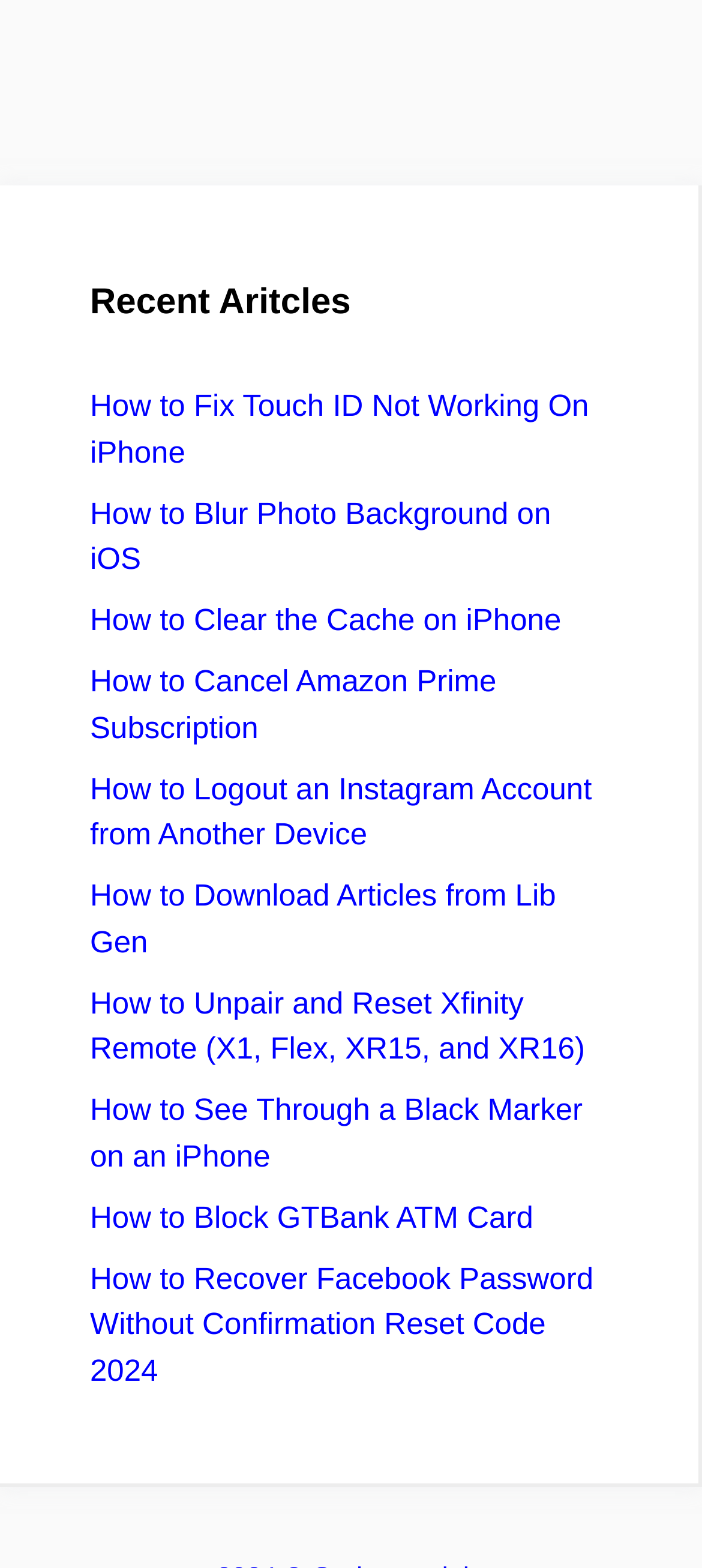Determine the bounding box coordinates of the region that needs to be clicked to achieve the task: "View the guide on canceling Amazon Prime subscription".

[0.128, 0.424, 0.707, 0.475]